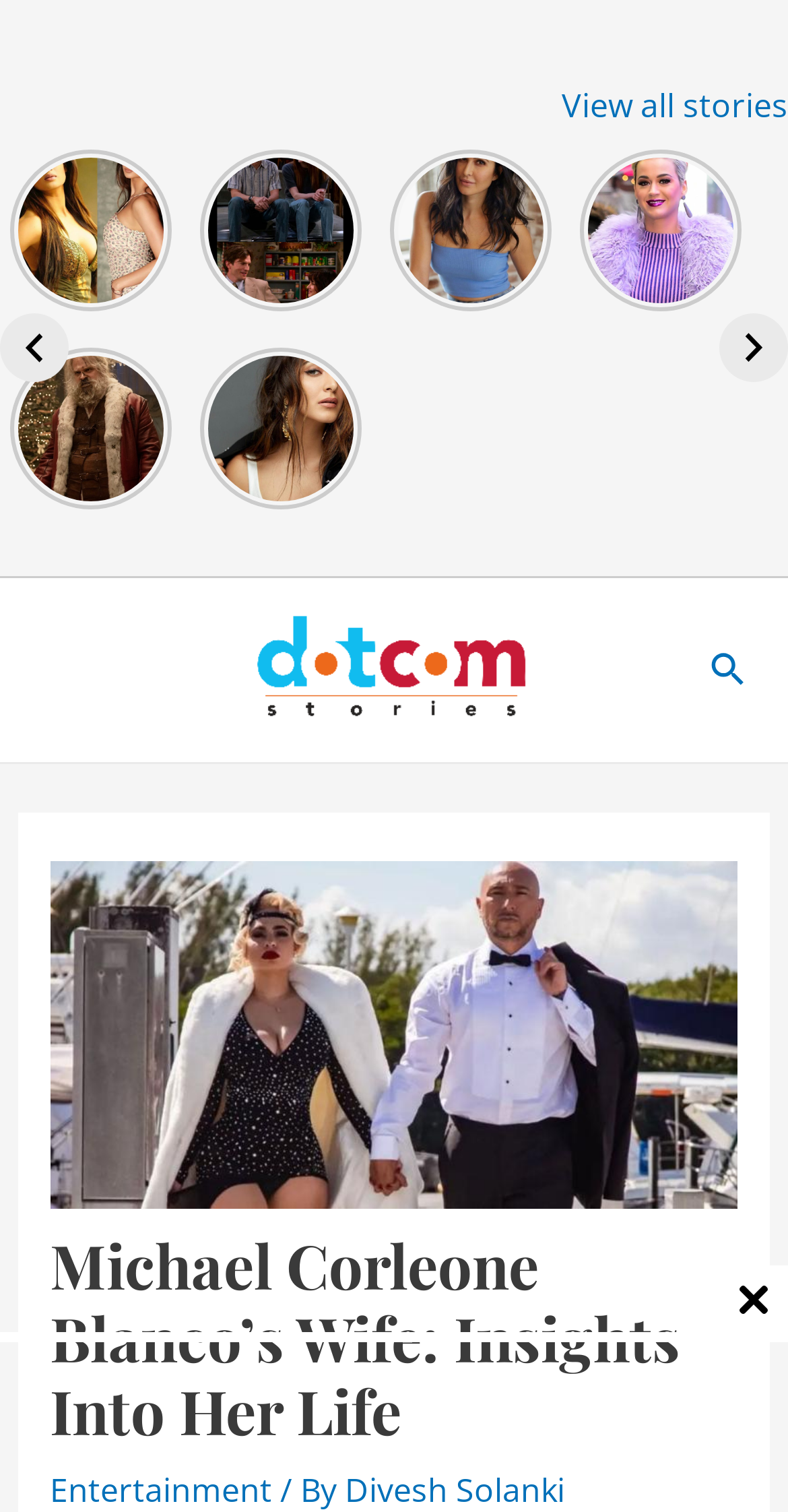What is the name of the website?
Please look at the screenshot and answer in one word or a short phrase.

DotComStories